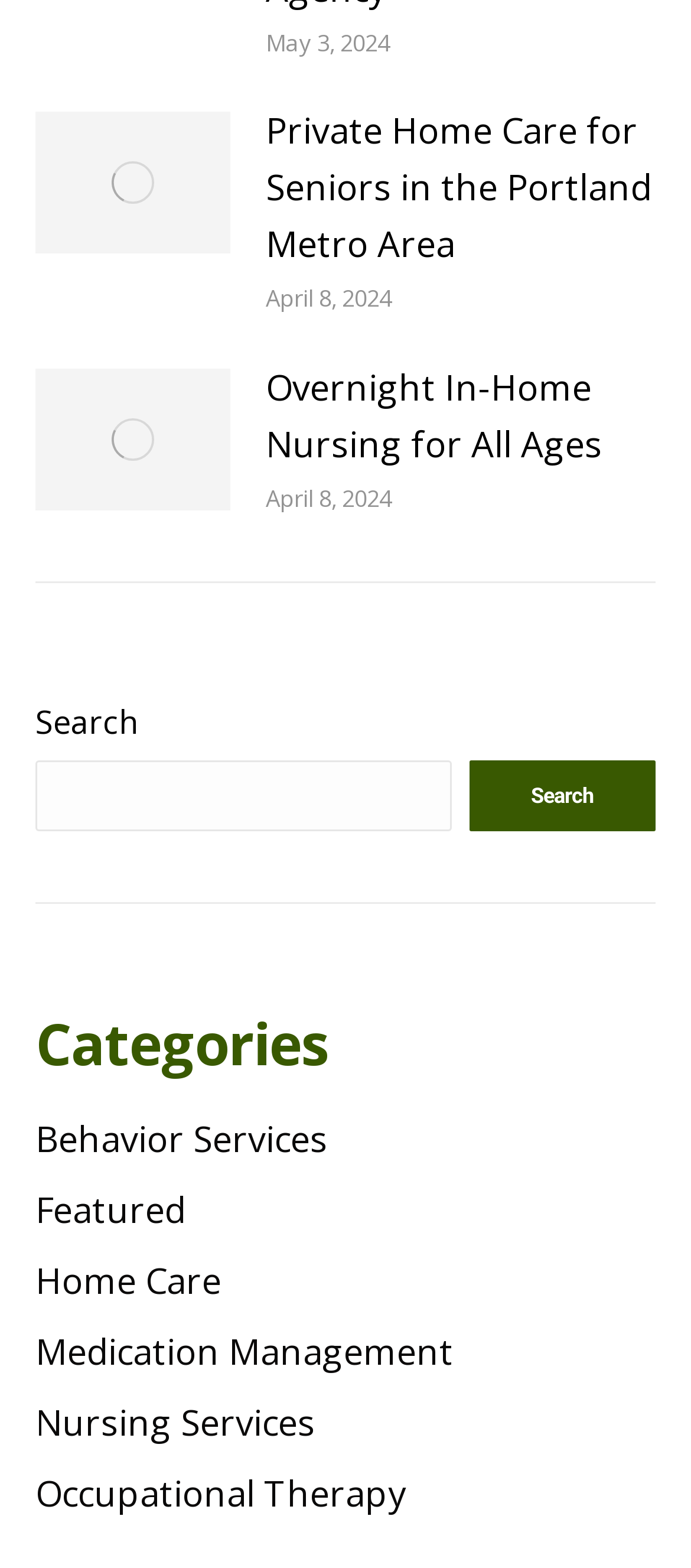Respond with a single word or phrase:
What is the date of the latest article?

May 3, 2024